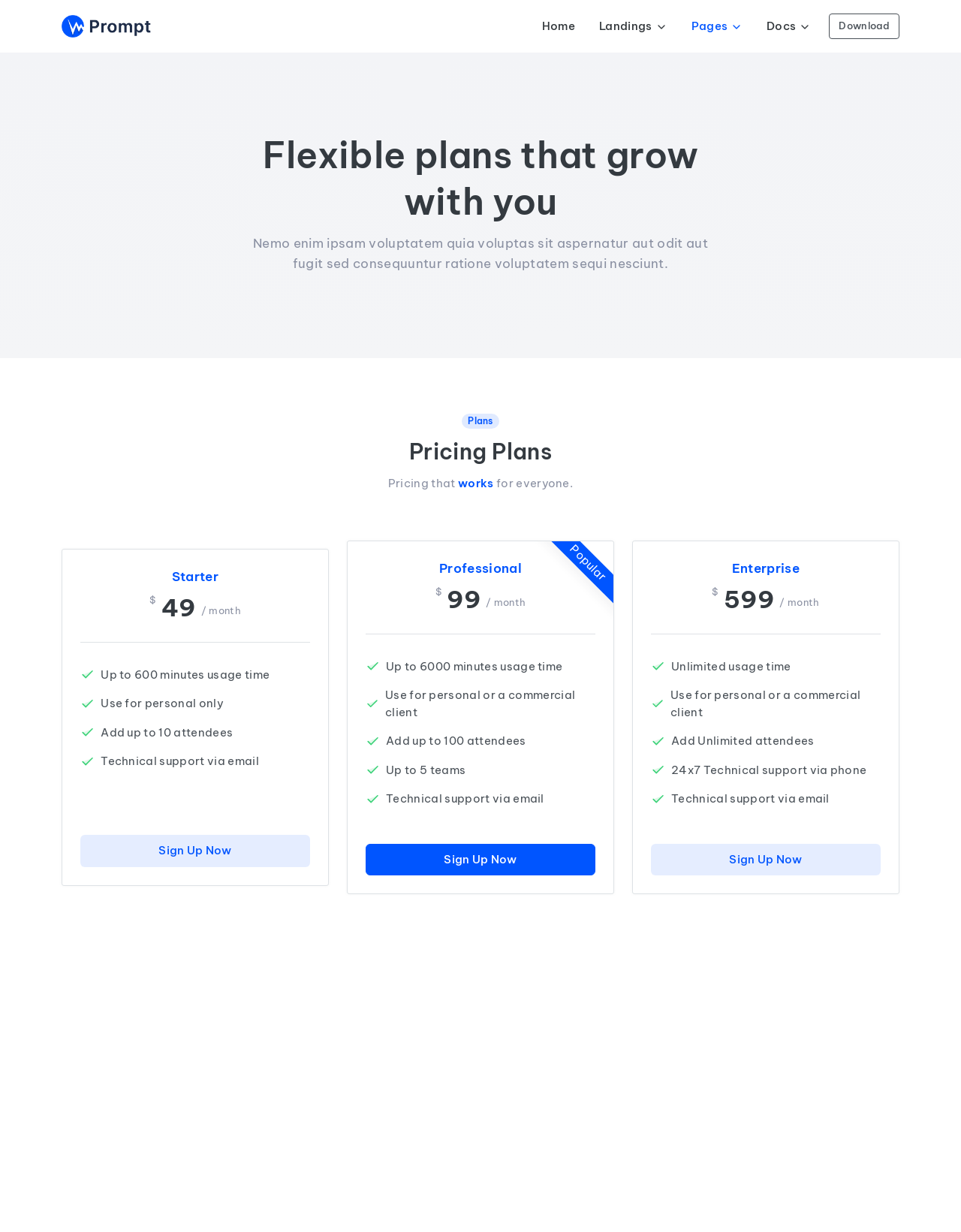Provide a brief response to the question using a single word or phrase: 
What is the benefit mentioned in the 'Benefits' section?

Technical Support